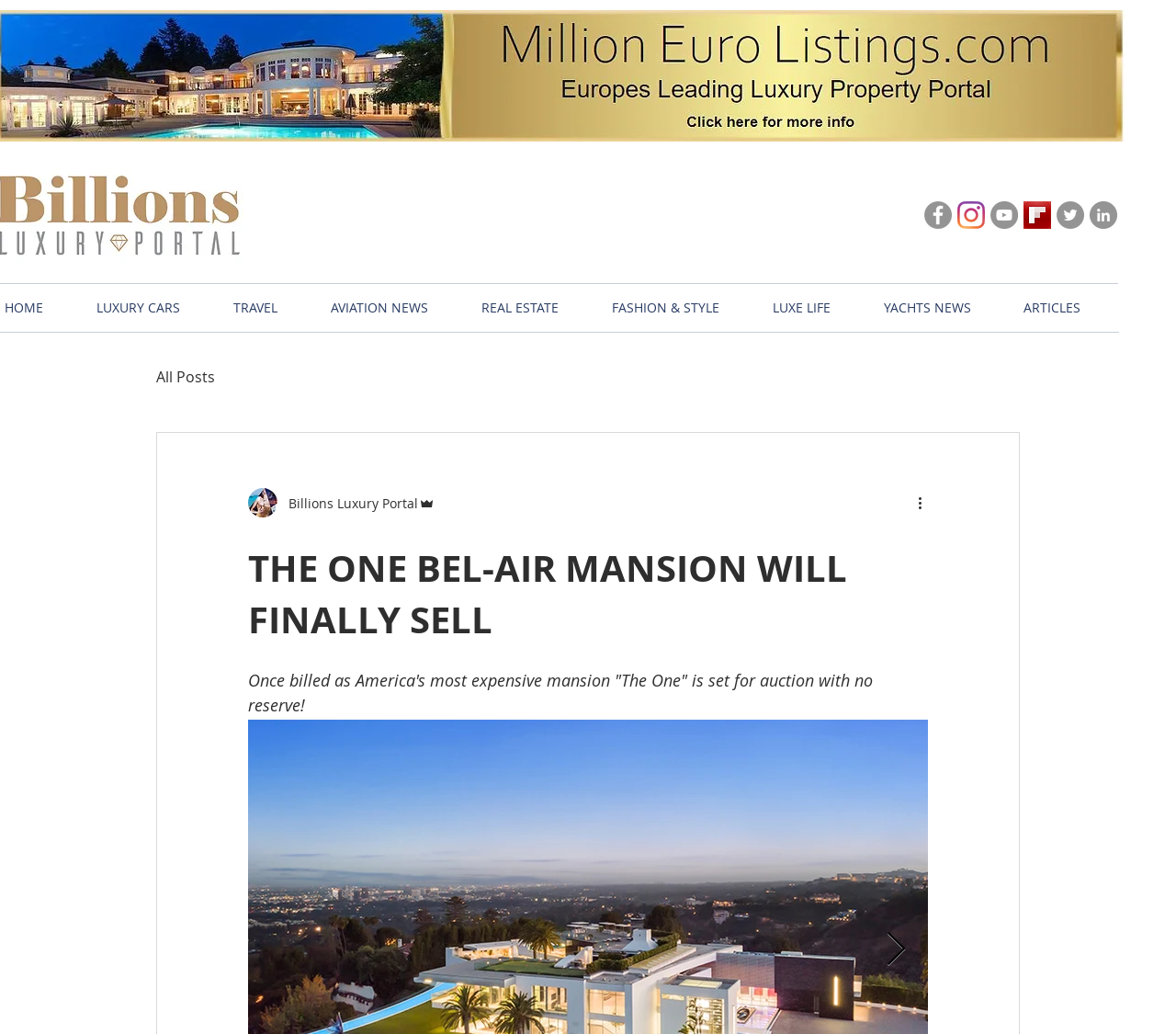Determine the bounding box coordinates of the clickable element to complete this instruction: "Click on the 'Search' button". Provide the coordinates in the format of four float numbers between 0 and 1, [left, top, right, bottom].

[0.84, 0.357, 0.855, 0.376]